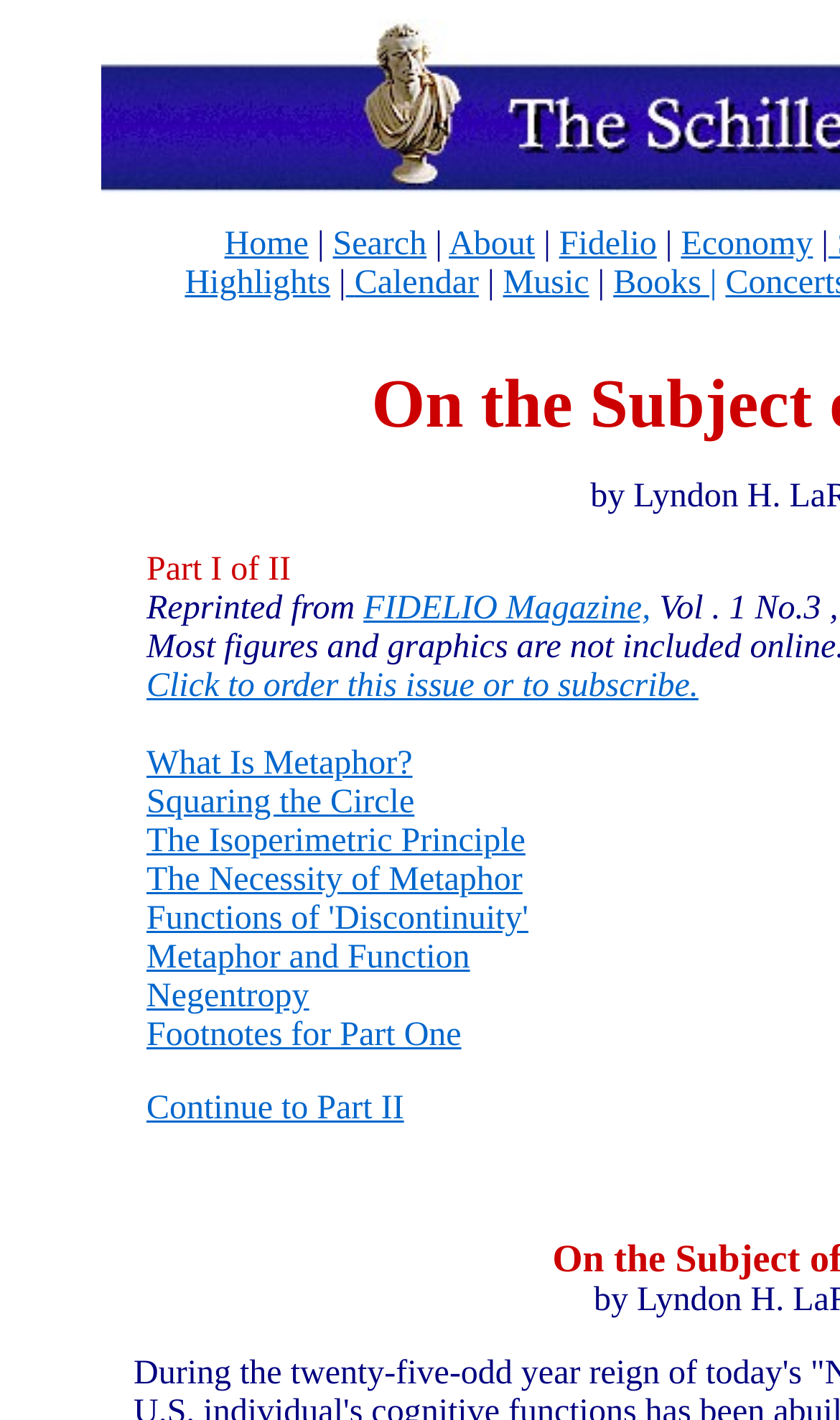Give a one-word or short phrase answer to this question: 
How many links are in the top navigation section?

5